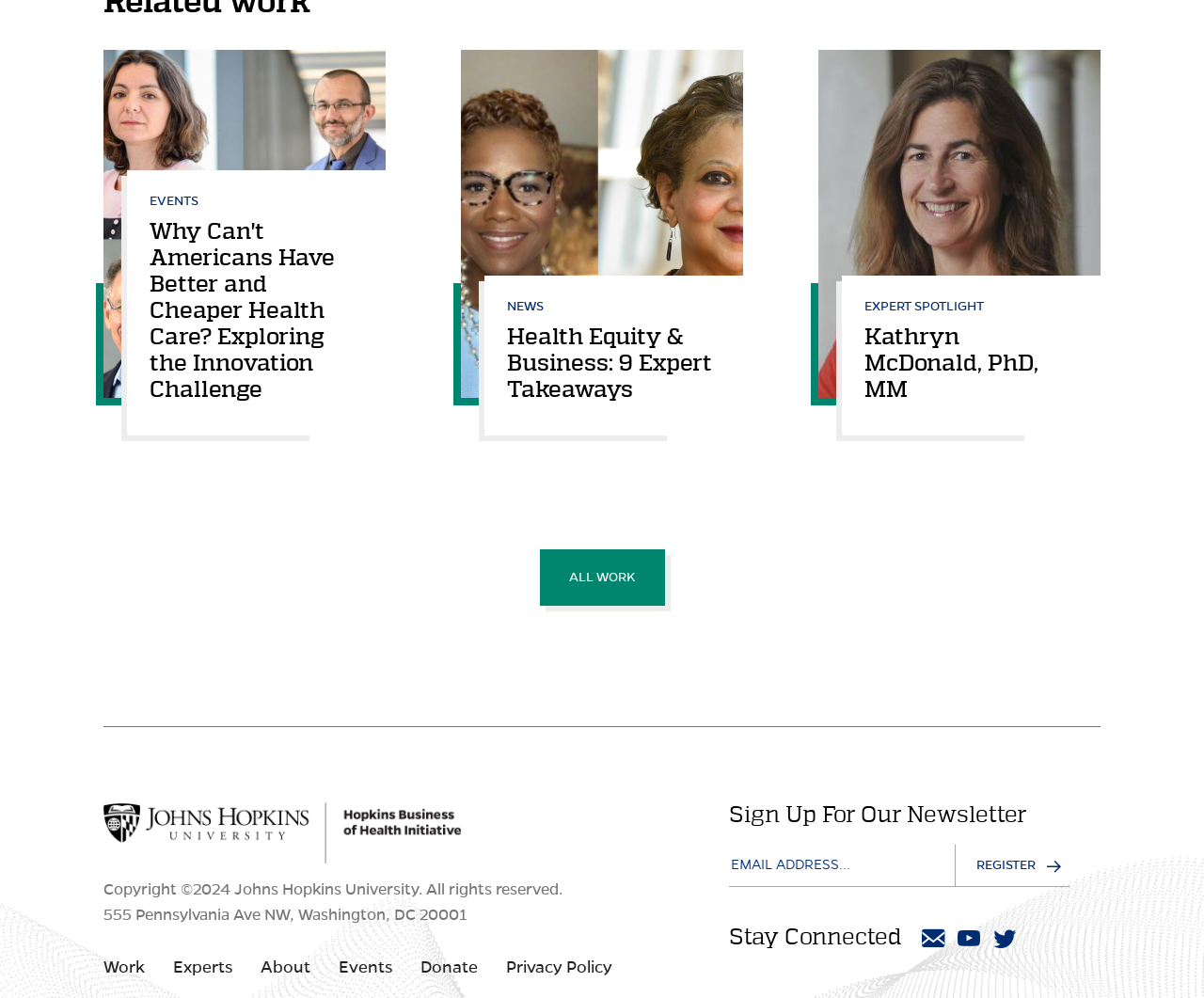Identify the bounding box coordinates for the region to click in order to carry out this instruction: "Click on the 'Health Equity & Business: 9 Expert Takeaways' link". Provide the coordinates using four float numbers between 0 and 1, formatted as [left, top, right, bottom].

[0.421, 0.327, 0.591, 0.403]